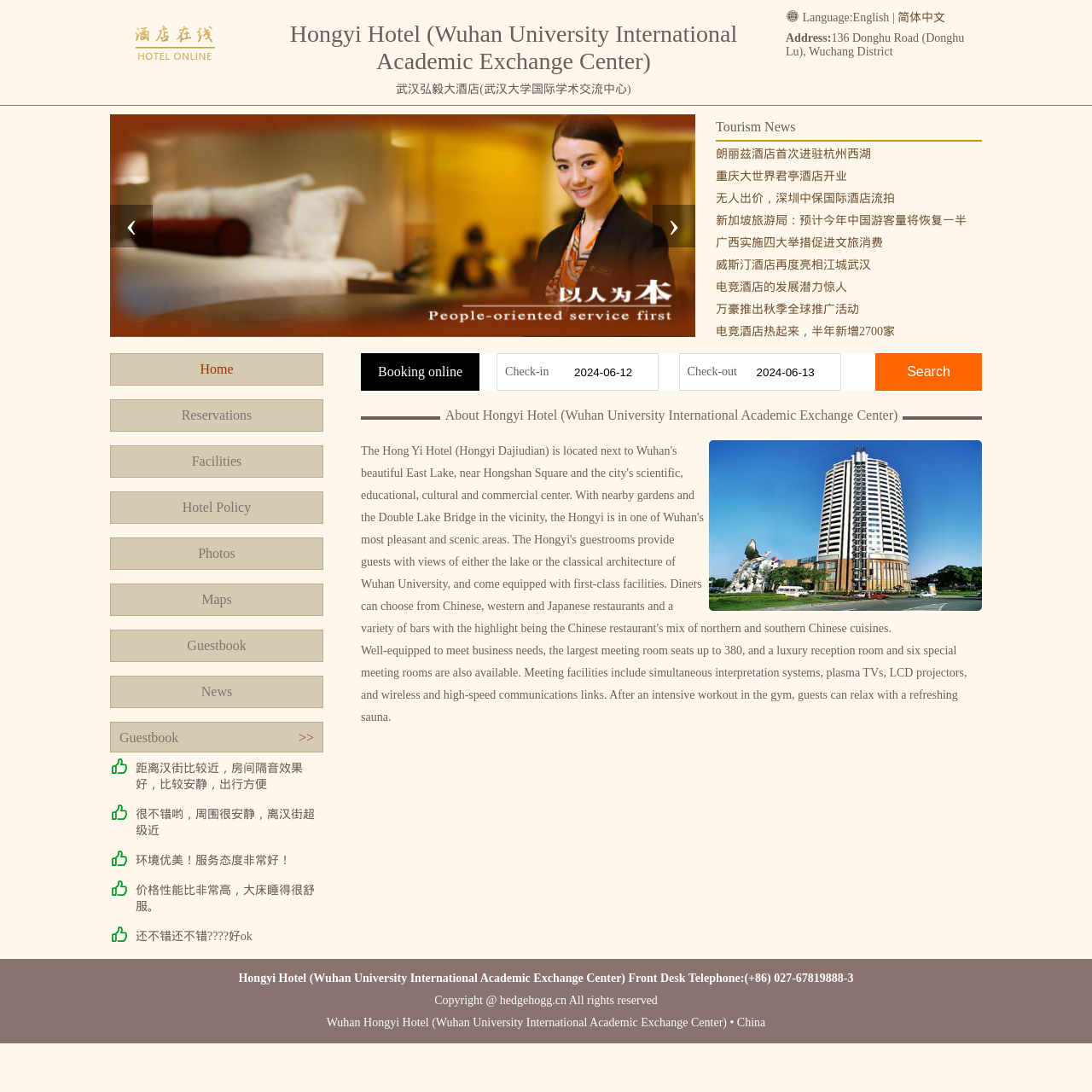What is the phone number of the hotel's front desk?
Carefully examine the image and provide a detailed answer to the question.

I found the phone number of the hotel's front desk by looking at the static text element that says 'Hongyi Hotel (Wuhan University International Academic Exchange Center) Front Desk Telephone:' and then reading the phone number next to it, which is '(+86) 027-67819888-3'.